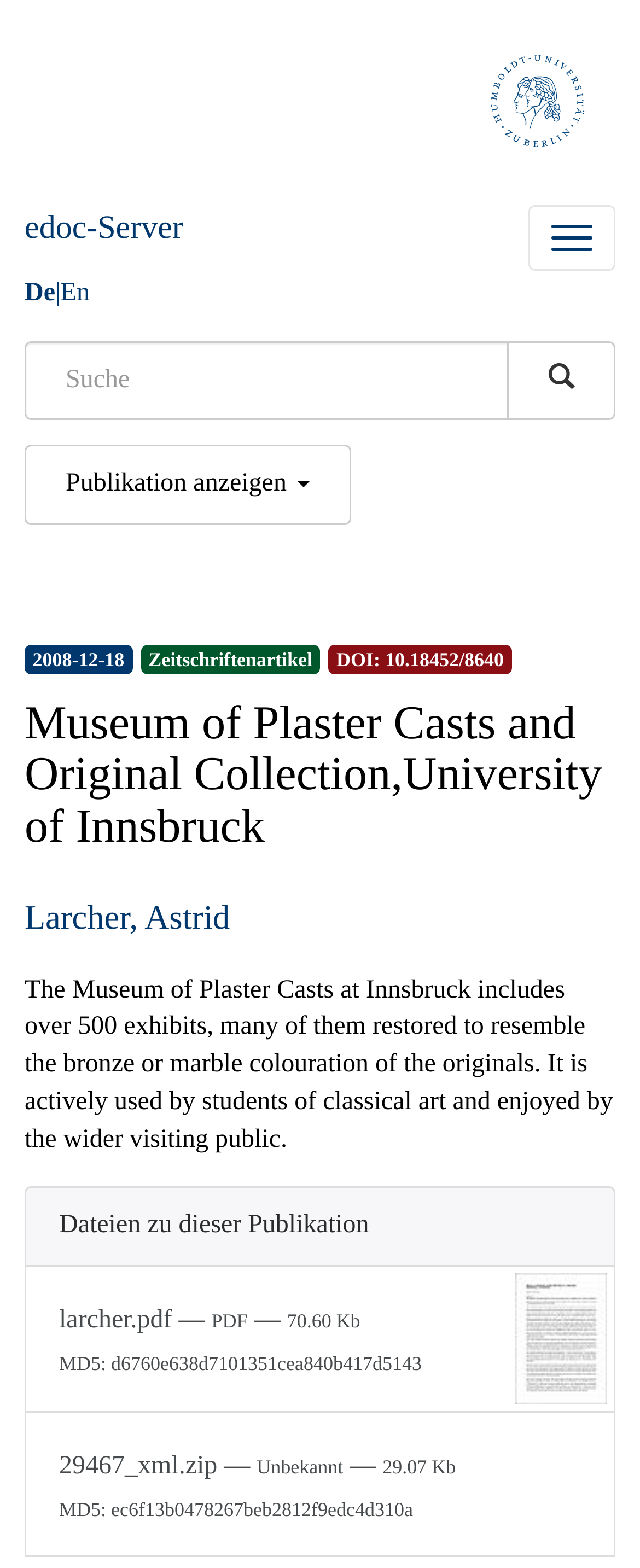How many files are available for download?
Kindly offer a comprehensive and detailed response to the question.

I counted the number of links that provide files for download, which are 'Thumbnail larcher.pdf' and '29467_xml.zip'. These links are accompanied by file size and MD5 information, indicating that they are downloadable files.